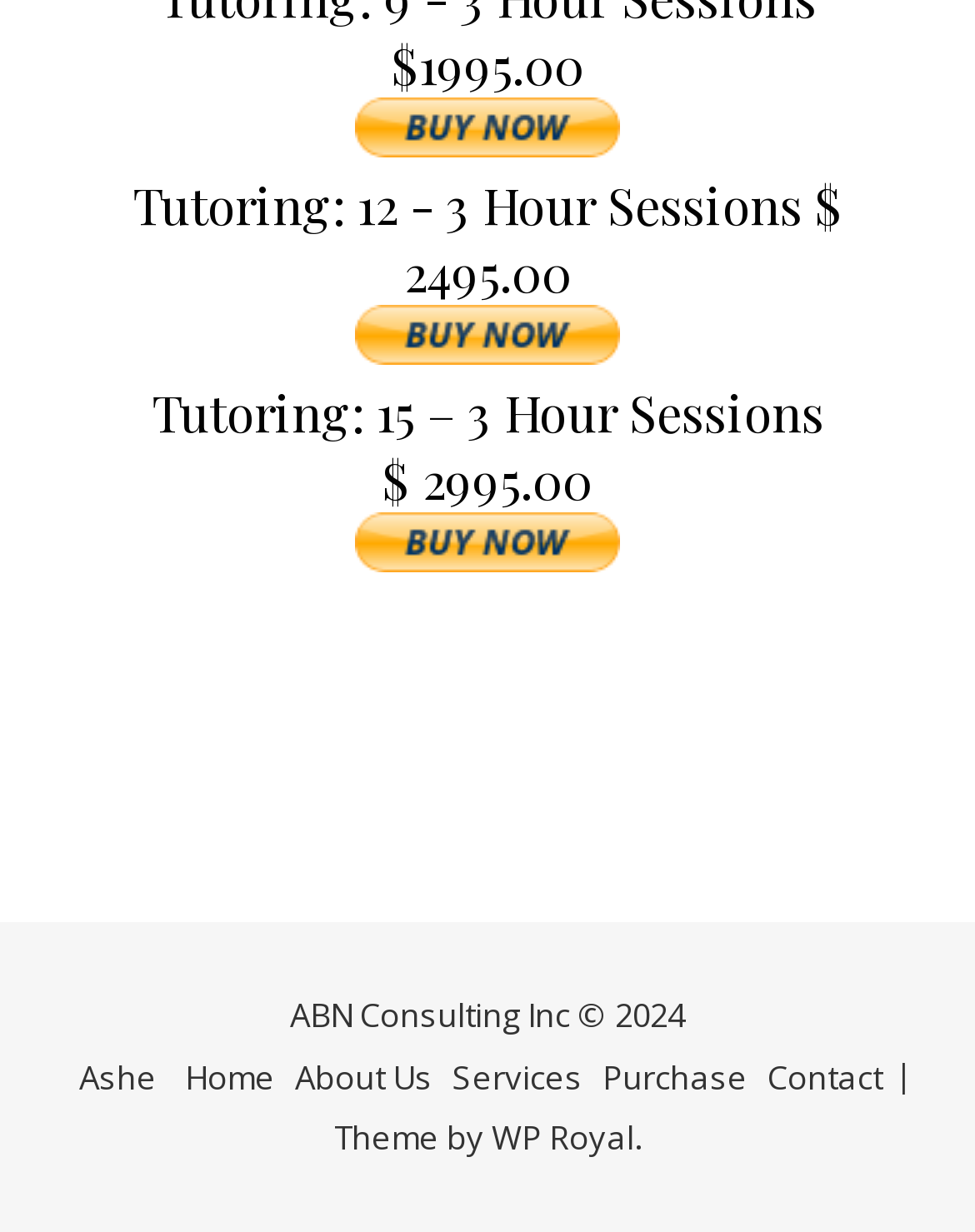Specify the bounding box coordinates of the area to click in order to execute this command: 'Go to Home page'. The coordinates should consist of four float numbers ranging from 0 to 1, and should be formatted as [left, top, right, bottom].

[0.19, 0.856, 0.282, 0.892]